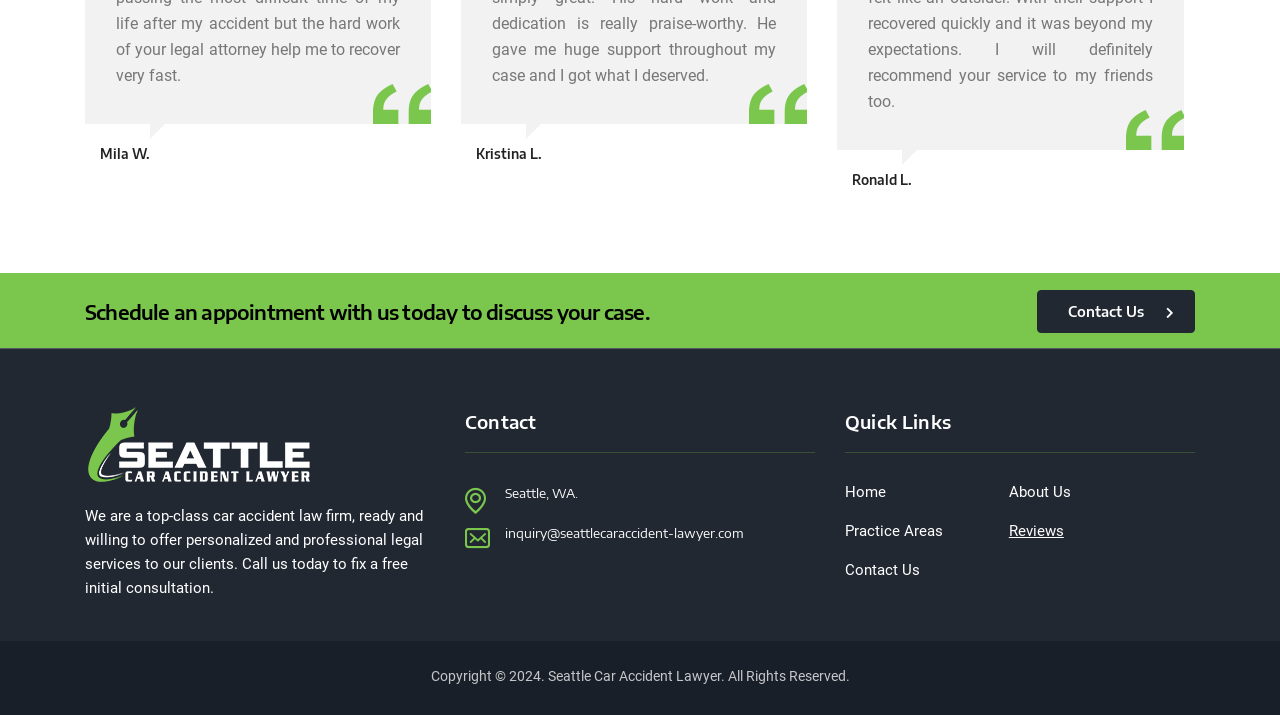Predict the bounding box of the UI element based on this description: "Reviews".

[0.788, 0.73, 0.831, 0.756]